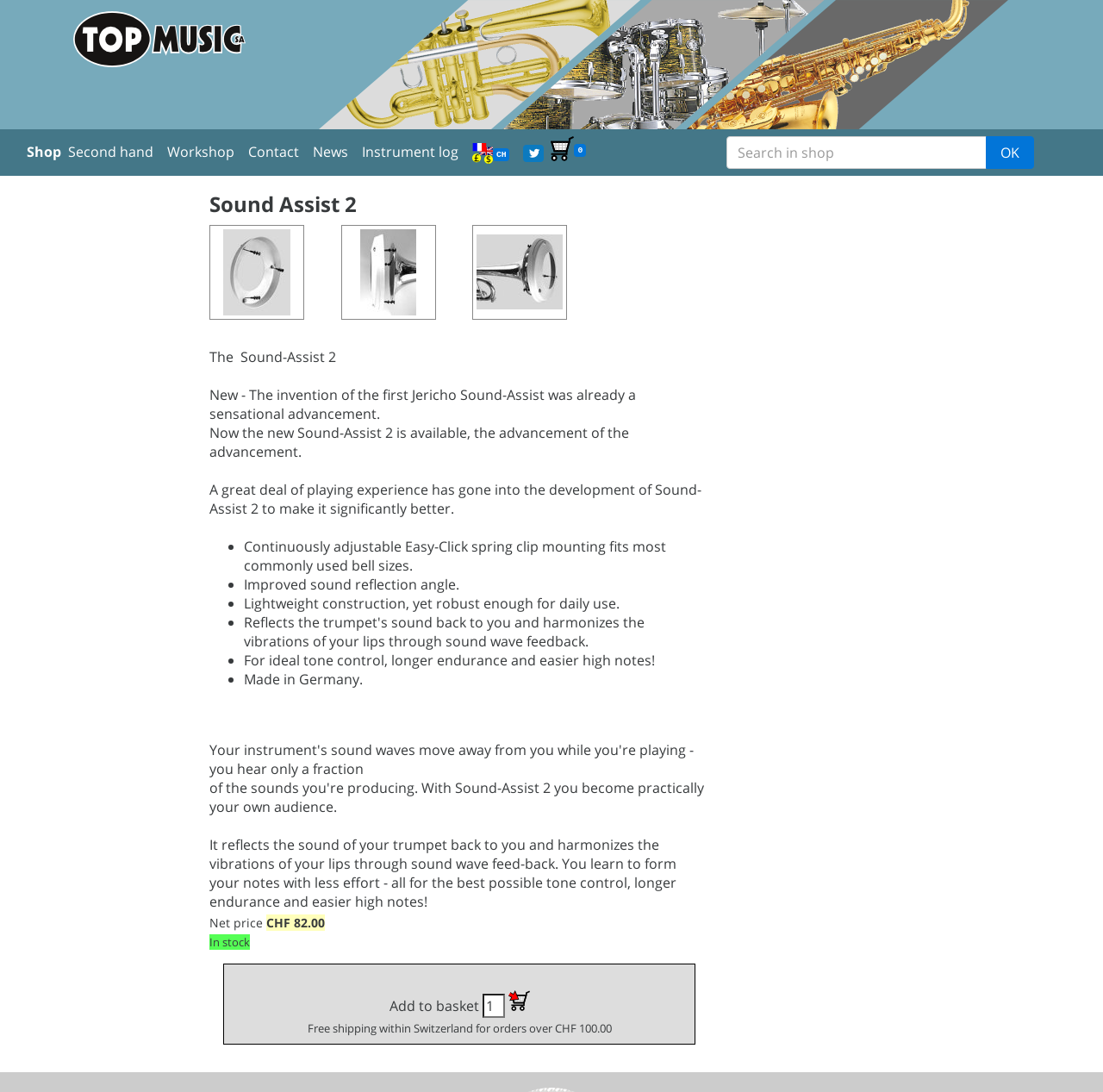Provide the bounding box coordinates of the HTML element this sentence describes: "name="title" placeholder="Search songs.."". The bounding box coordinates consist of four float numbers between 0 and 1, i.e., [left, top, right, bottom].

None